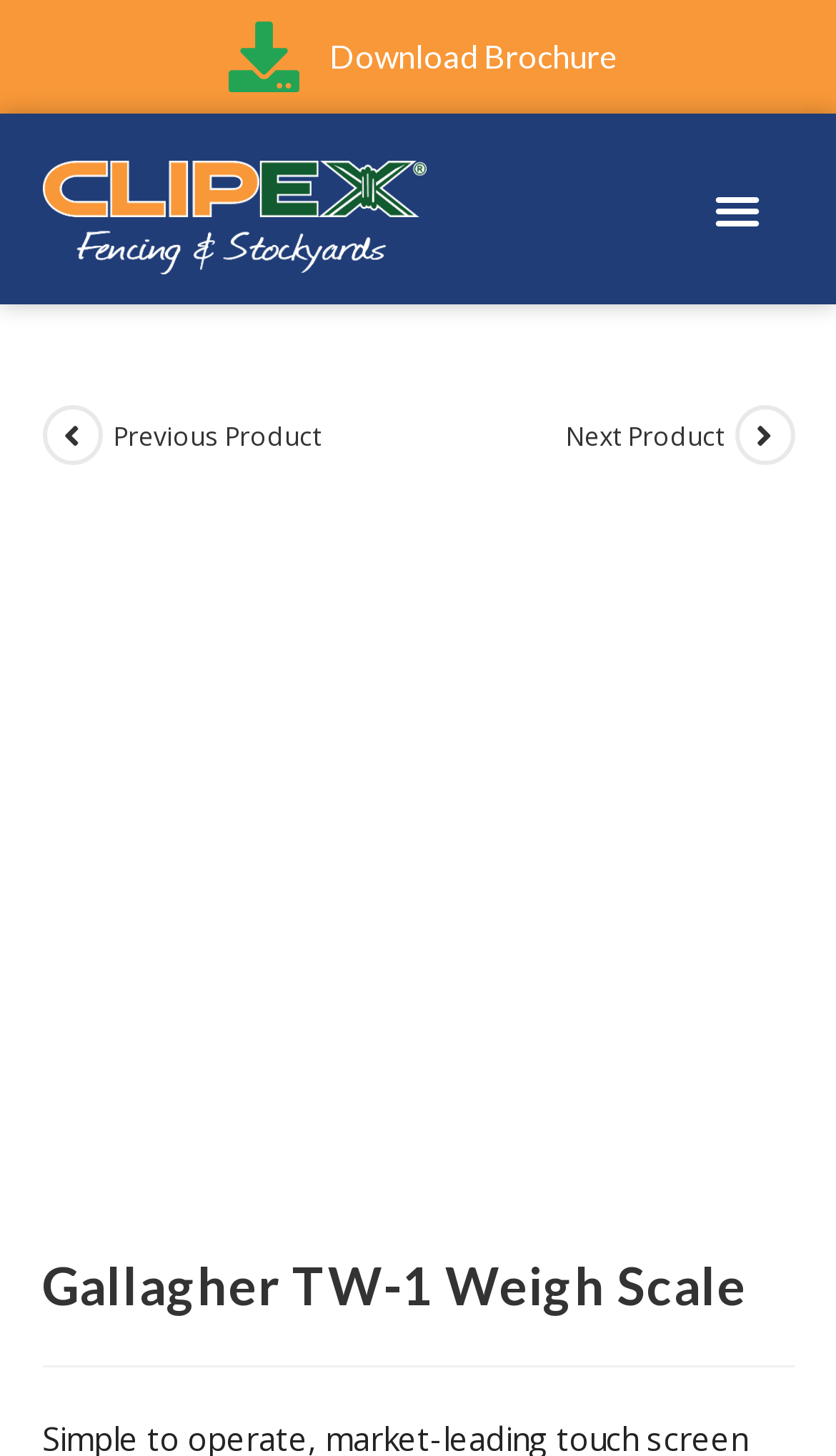Give a one-word or short phrase answer to this question: 
Is the menu toggle button expanded?

No